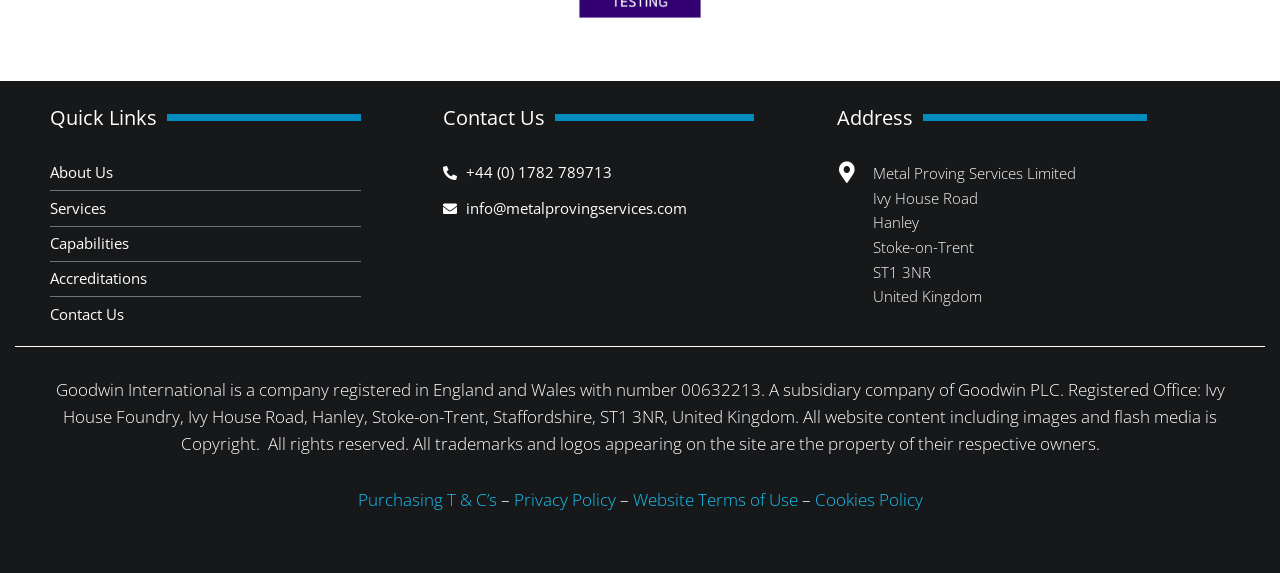What is the company's registration number?
Please provide a single word or phrase in response based on the screenshot.

00632213